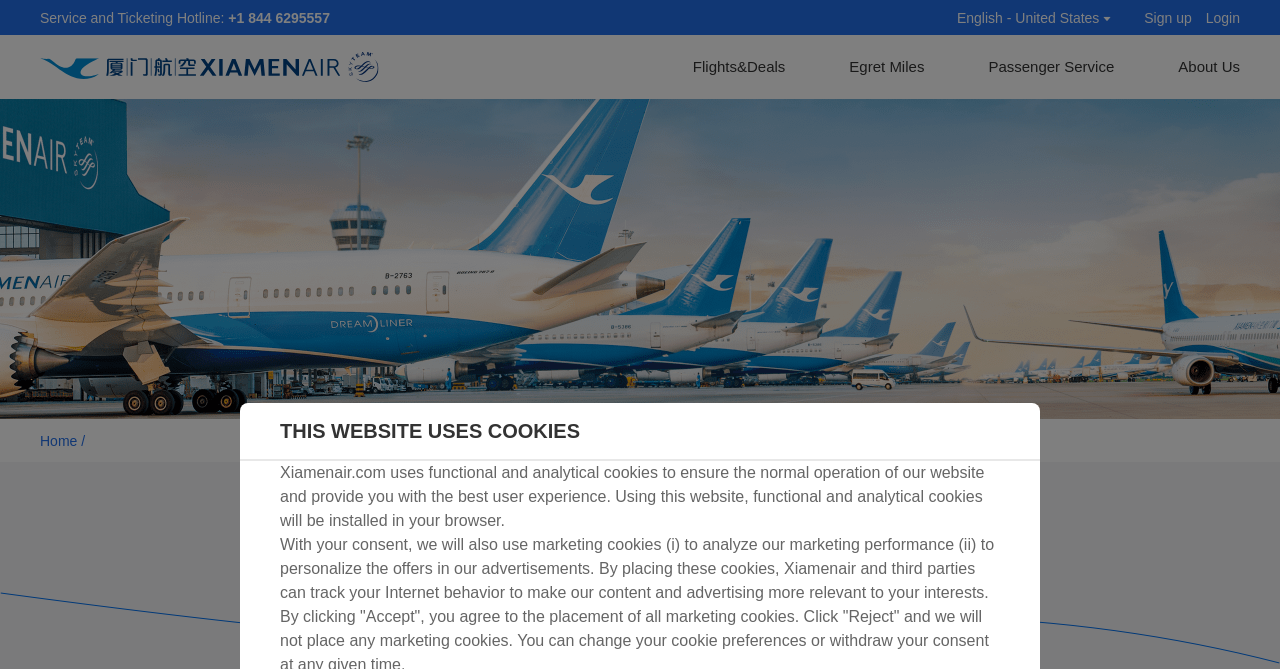Explain the contents of the webpage comprehensively.

The webpage is the official website of Xiamen Airlines in the United States, providing air ticket booking and online check-in services. At the top left corner, there is a hotline number displayed as "Service and Ticketing Hotline: +1 844 6295557". Next to it, there is a button to select the site language, currently set to "English - United States", accompanied by a small icon. On the right side of the top section, there are links to "Sign up" and "Login".

Below the top section, there is a logo of Xiamen Airlines, which is also a link to the home page. Underneath the logo, there are four buttons: "Flights&Deals", "Egret Miles", "Passenger Service", and "About Us". These buttons are aligned horizontally and take up most of the width of the page.

A large banner occupies the majority of the page, spanning from the top to about halfway down the page. Below the banner, there is a navigation section with a breadcrumb trail, showing the current page location as "Home /". There are also three paragraphs of text in this section, explaining the website's use of cookies and how they enhance the user experience.

Overall, the webpage has a simple and organized layout, with clear headings and concise text. There are no images on the page except for the small icon next to the language selection button and the logo of Xiamen Airlines.